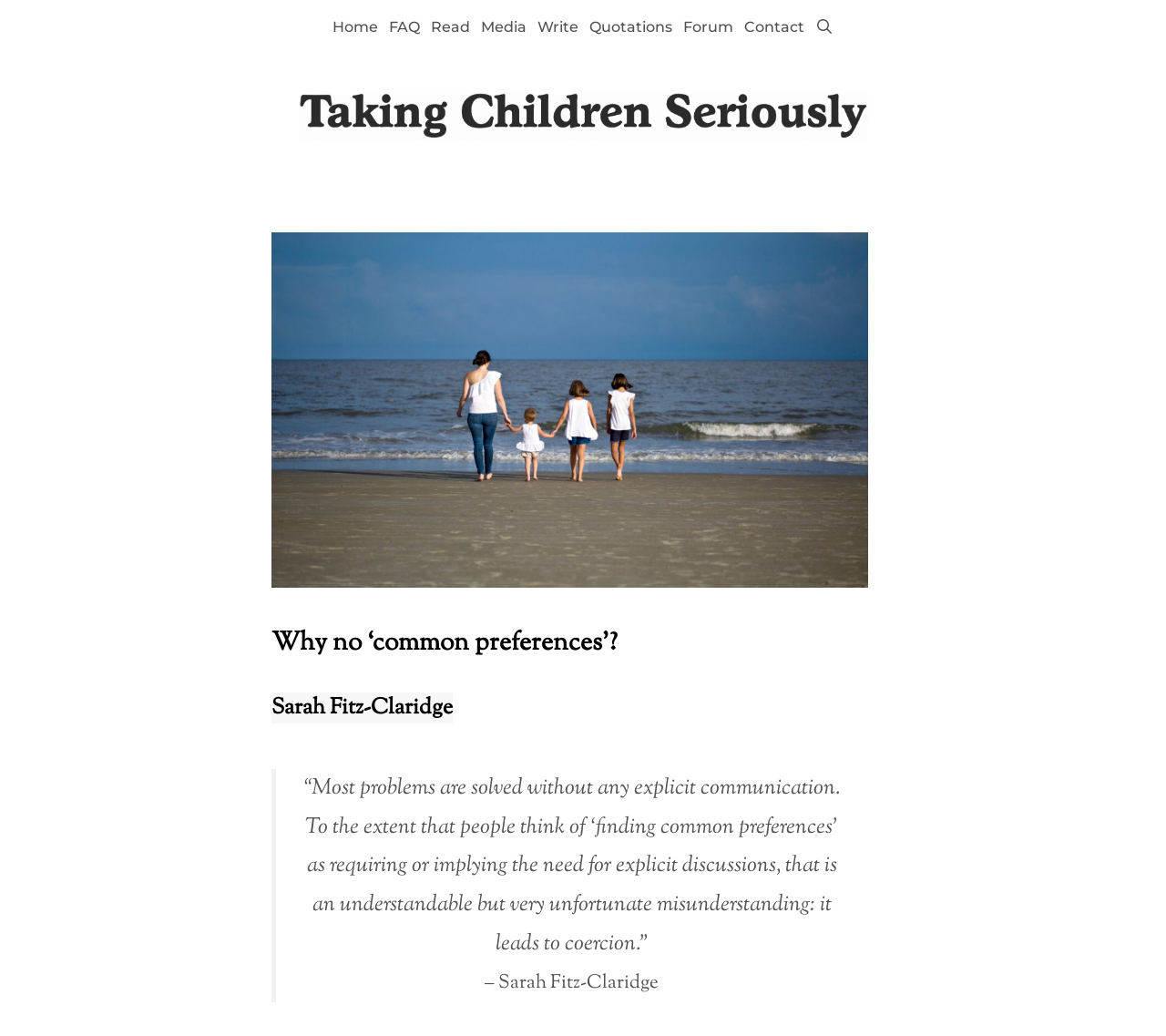Extract the heading text from the webpage.

Why no ‘common preferences’?